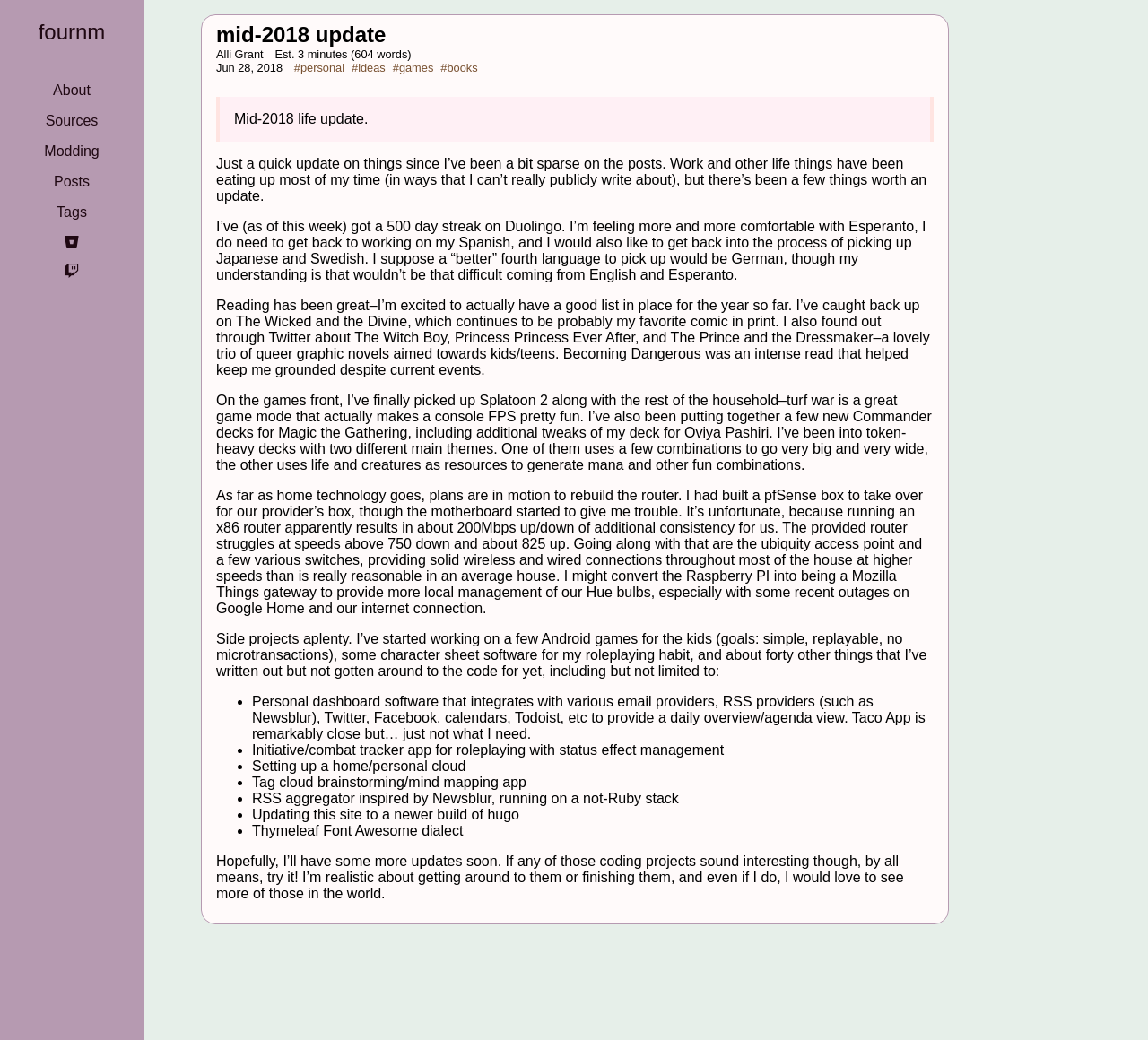Please locate the clickable area by providing the bounding box coordinates to follow this instruction: "Click the 'Sources' link".

[0.0, 0.105, 0.125, 0.128]